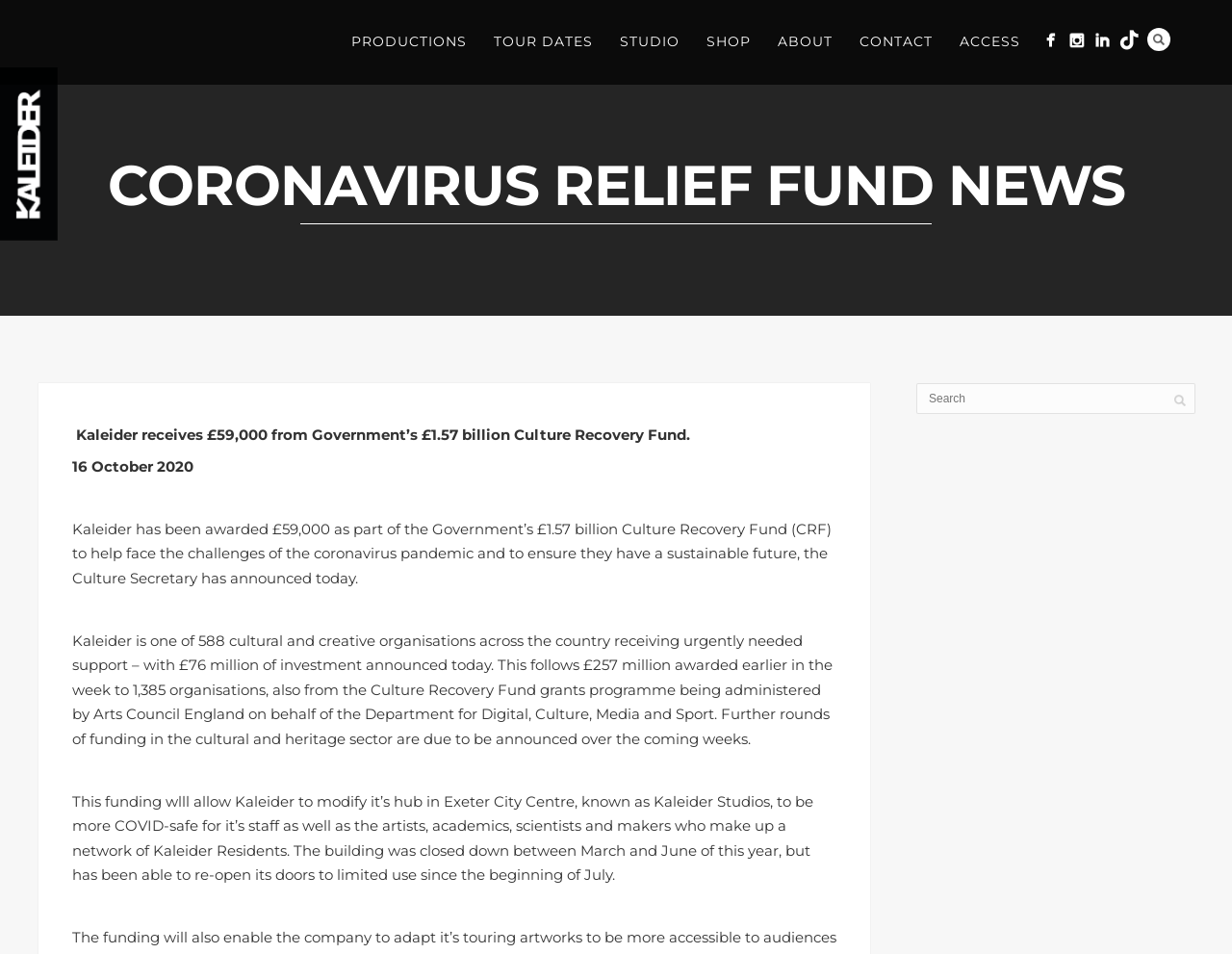Determine the webpage's heading and output its text content.

CORONAVIRUS RELIEF FUND NEWS